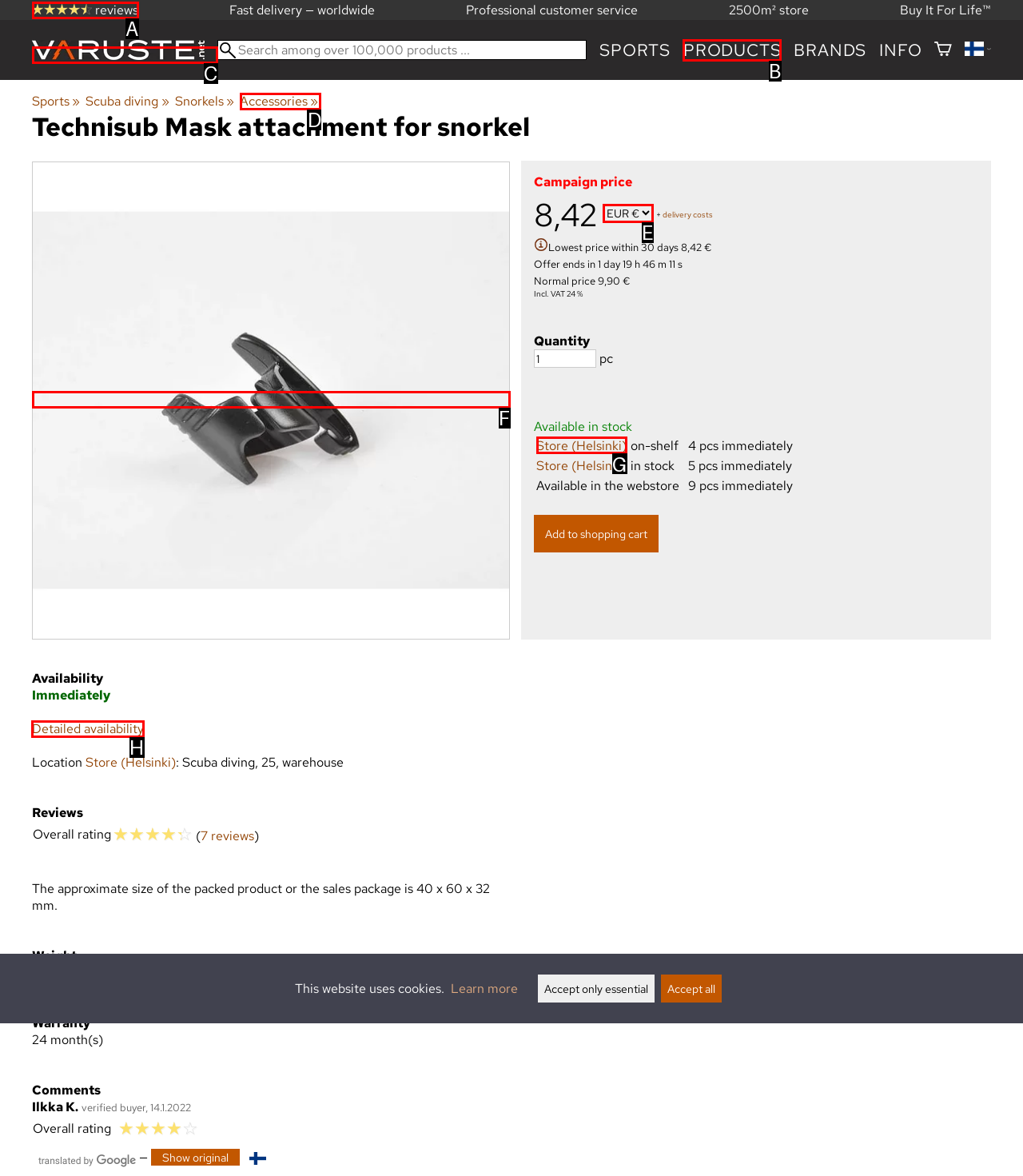Determine which option should be clicked to carry out this task: View detailed availability
State the letter of the correct choice from the provided options.

H